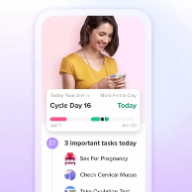Refer to the image and provide an in-depth answer to the question:
What is the design style of the app's interface?

The gentle pastel background and the overall layout of the app's interface convey a modern and approachable design style, making the app user-friendly and engaging.